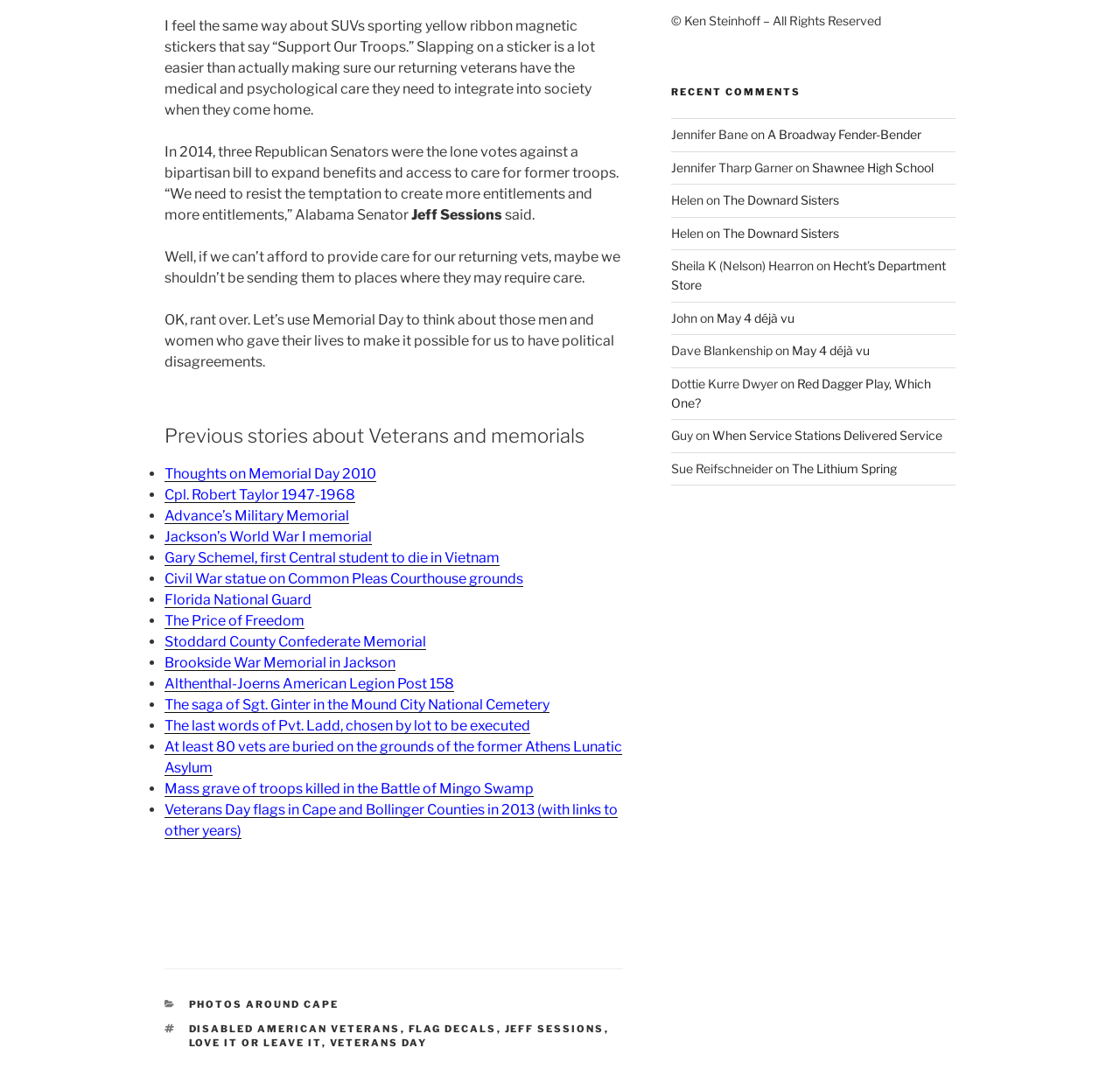Using the provided description: "May 4 déjà vu", find the bounding box coordinates of the corresponding UI element. The output should be four float numbers between 0 and 1, in the format [left, top, right, bottom].

[0.707, 0.319, 0.776, 0.333]